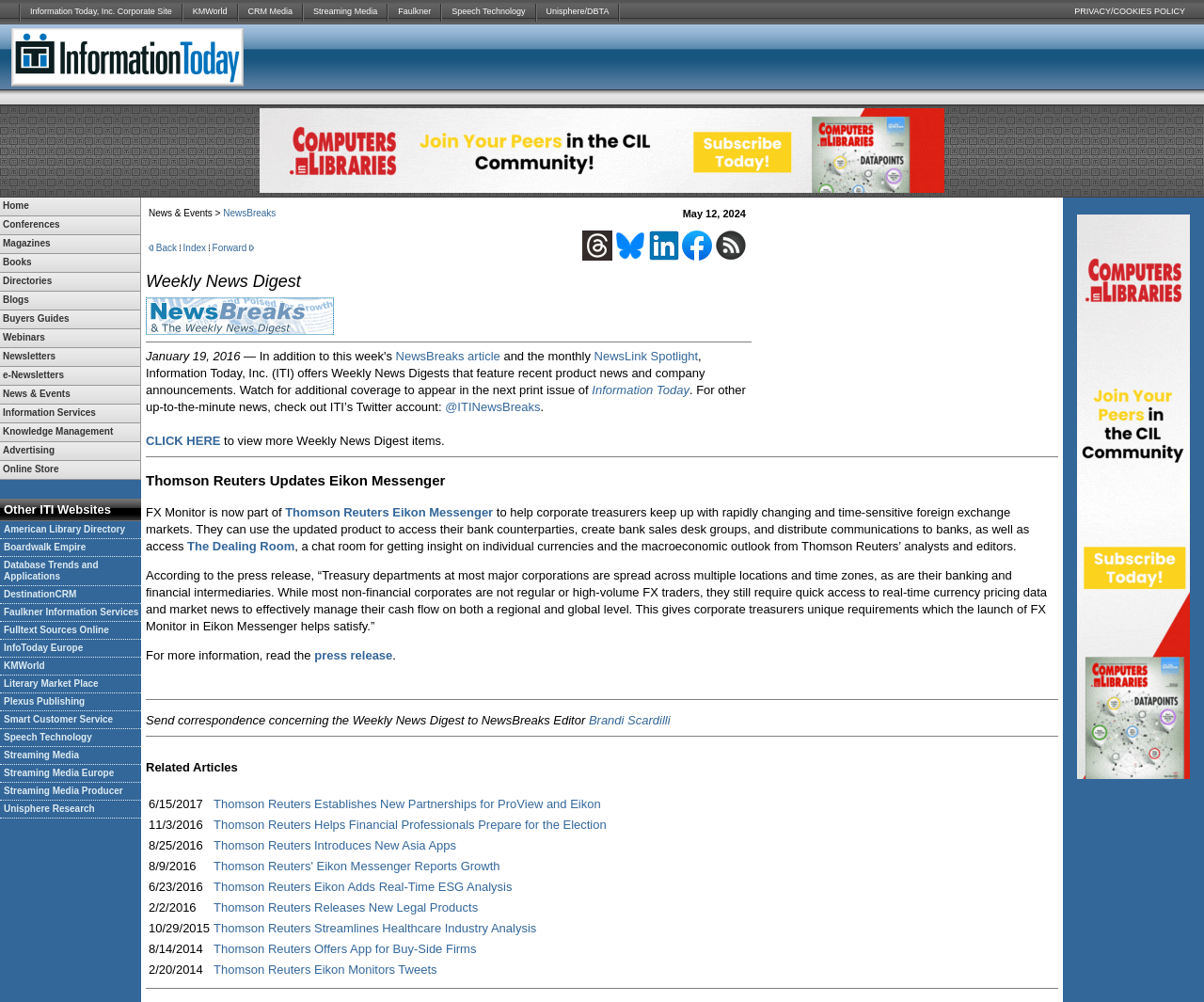Locate the bounding box coordinates of the element I should click to achieve the following instruction: "Click Unisphere/DBTA".

[0.446, 0.0, 0.514, 0.024]